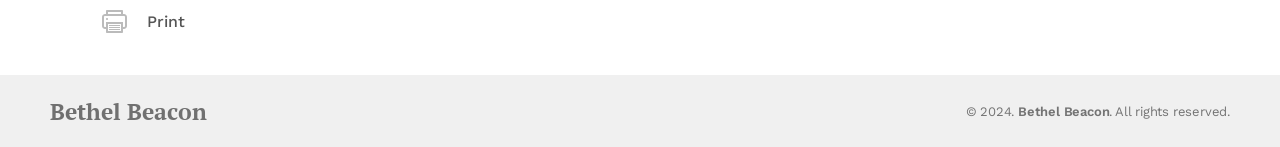Locate the bounding box coordinates for the element described below: "Bethel Beacon". The coordinates must be four float values between 0 and 1, formatted as [left, top, right, bottom].

[0.039, 0.653, 0.162, 0.864]